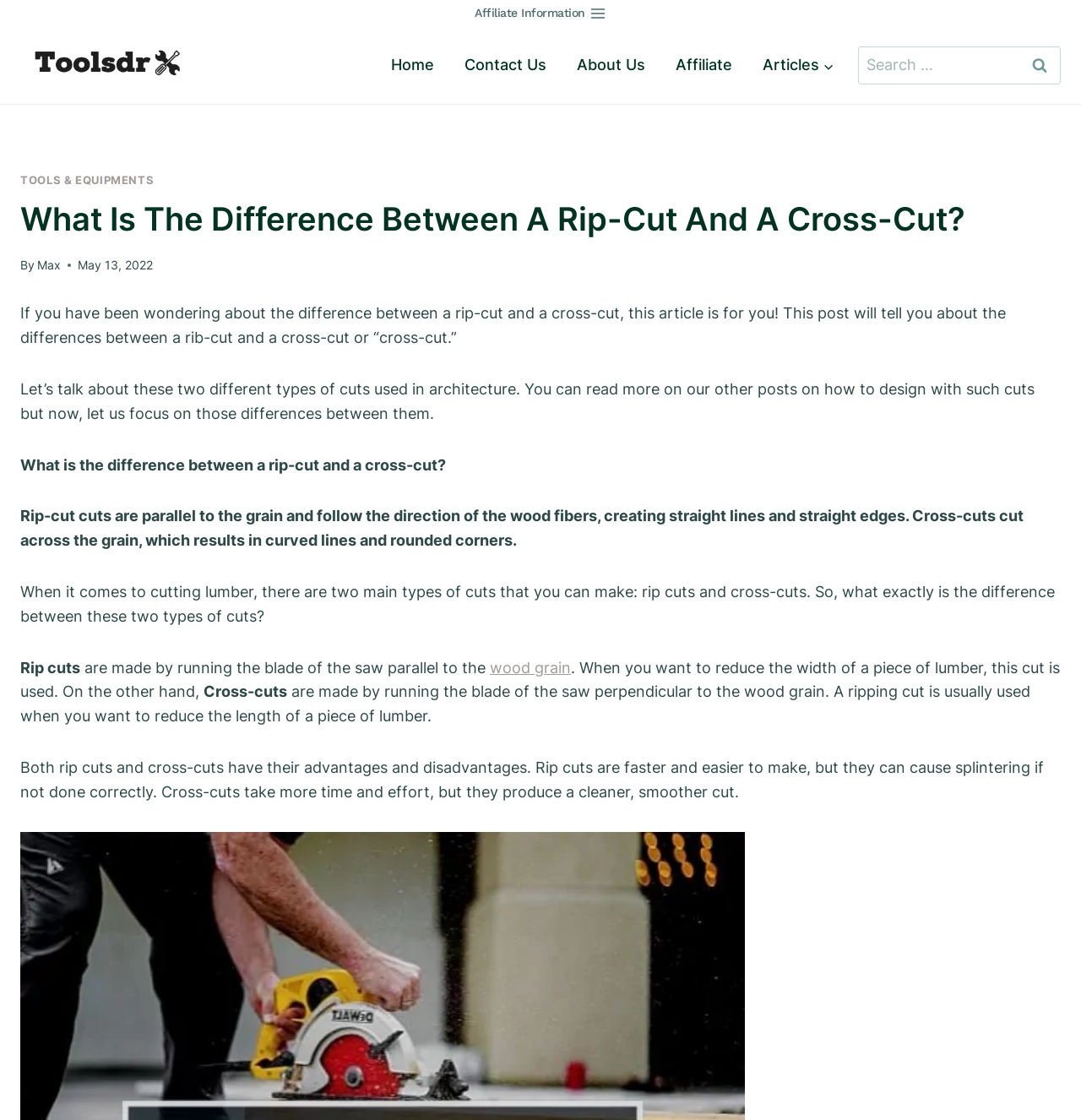What is the main topic of this article?
Based on the image, answer the question with as much detail as possible.

The main topic of this article is the difference between rip-cut and cross-cut, which is a type of cut used in architecture and woodworking. The article explains the definition and characteristics of each type of cut, and how they are used in different situations.